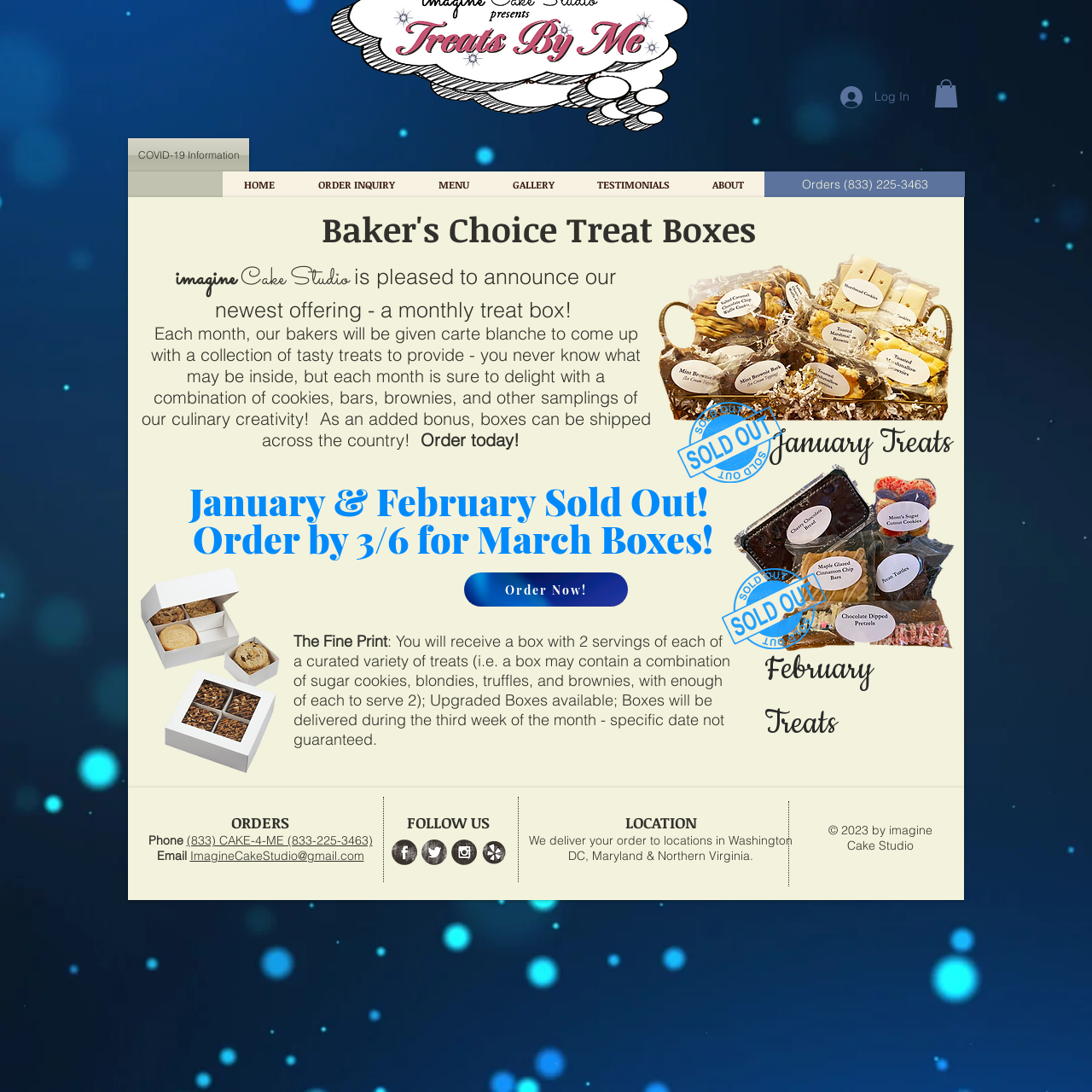Locate and generate the text content of the webpage's heading.

Baker's Choice Treat Boxes